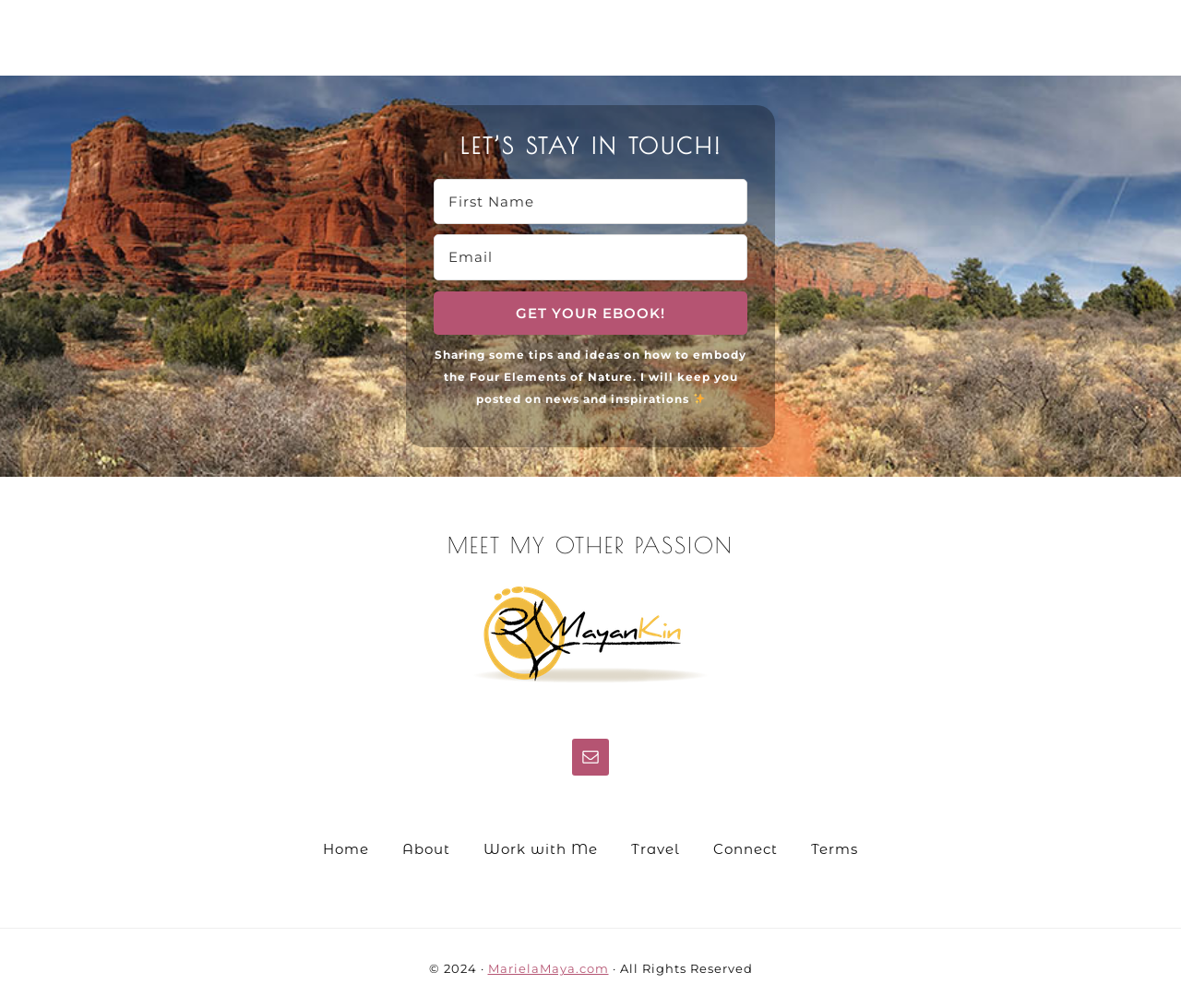Can you show the bounding box coordinates of the region to click on to complete the task described in the instruction: "Check email"?

[0.484, 0.733, 0.516, 0.77]